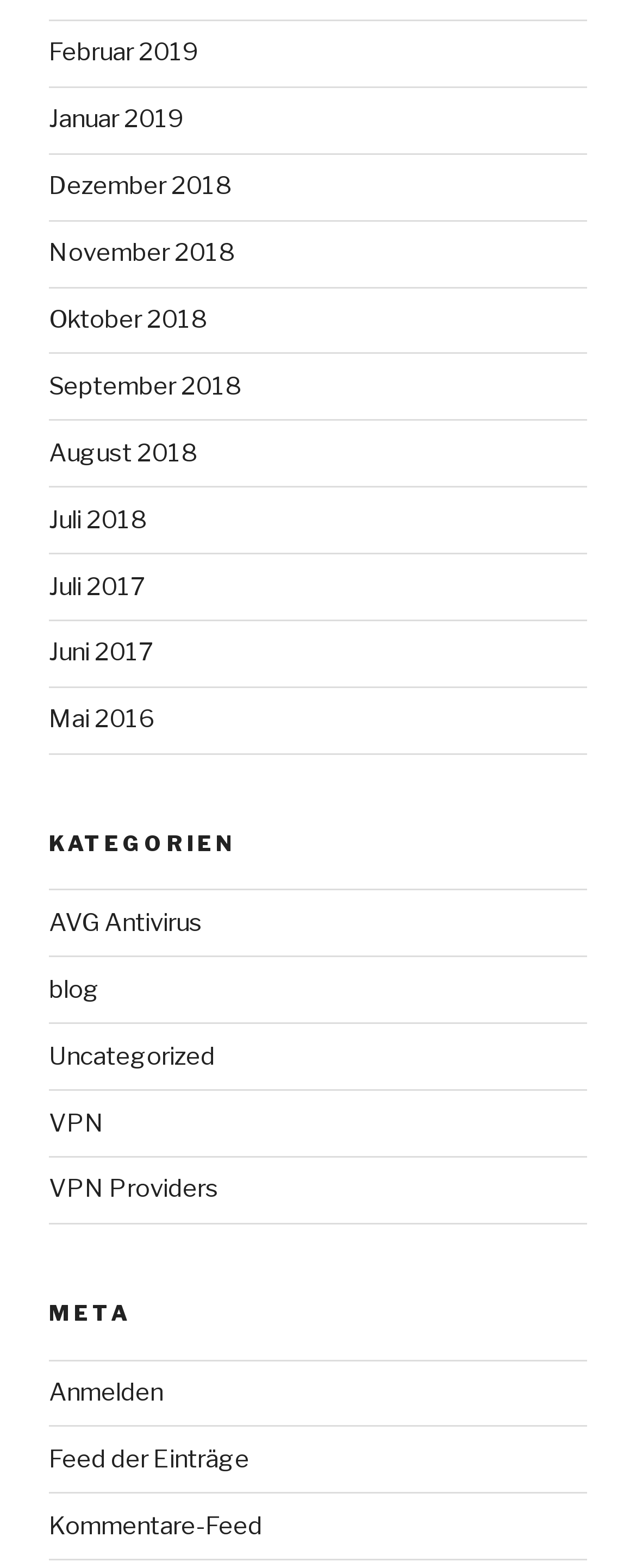Please identify the bounding box coordinates of the clickable area that will fulfill the following instruction: "Subscribe to the feed". The coordinates should be in the format of four float numbers between 0 and 1, i.e., [left, top, right, bottom].

[0.077, 0.921, 0.392, 0.94]